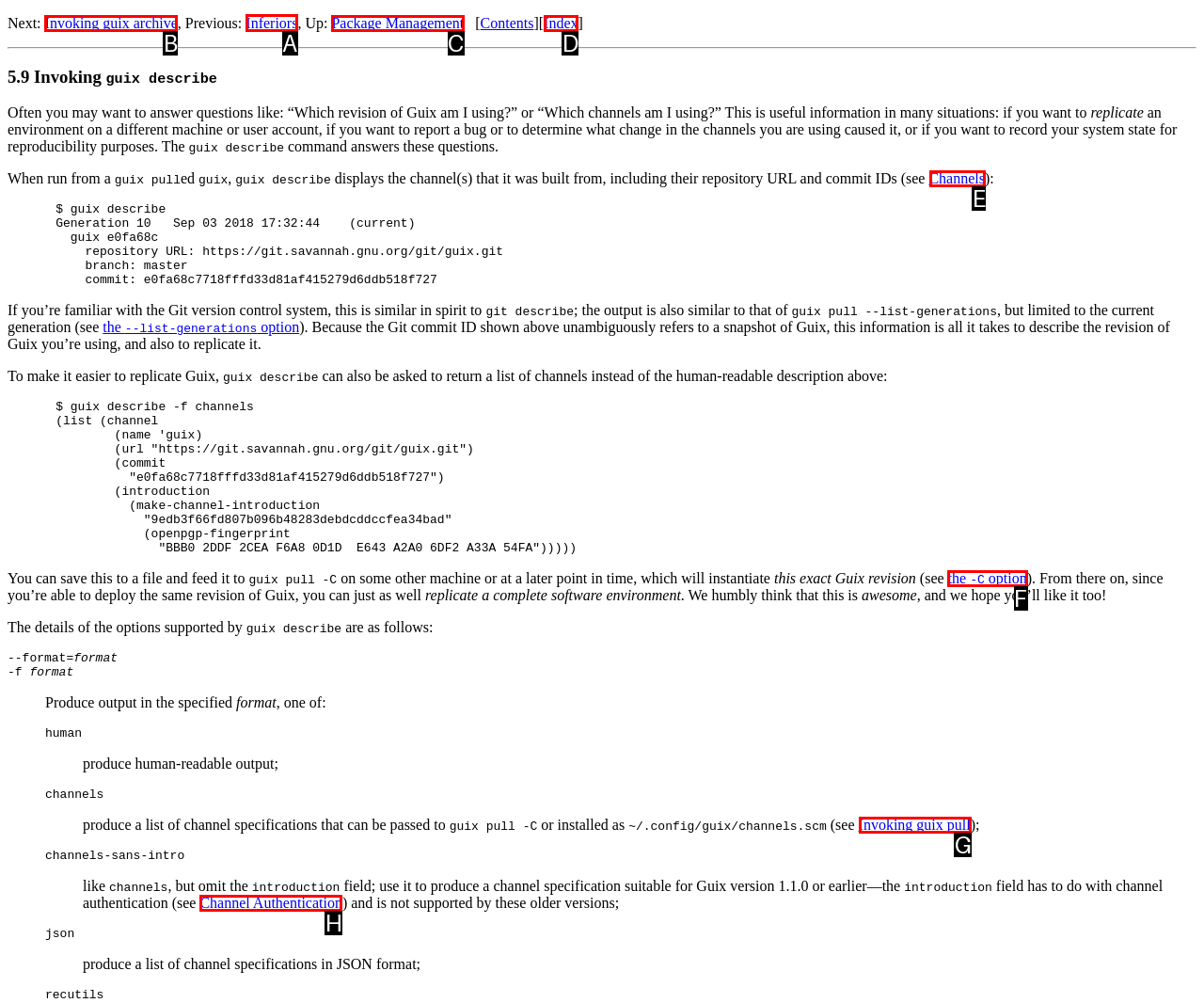Specify which UI element should be clicked to accomplish the task: Click on 'Inferiors'. Answer with the letter of the correct choice.

A